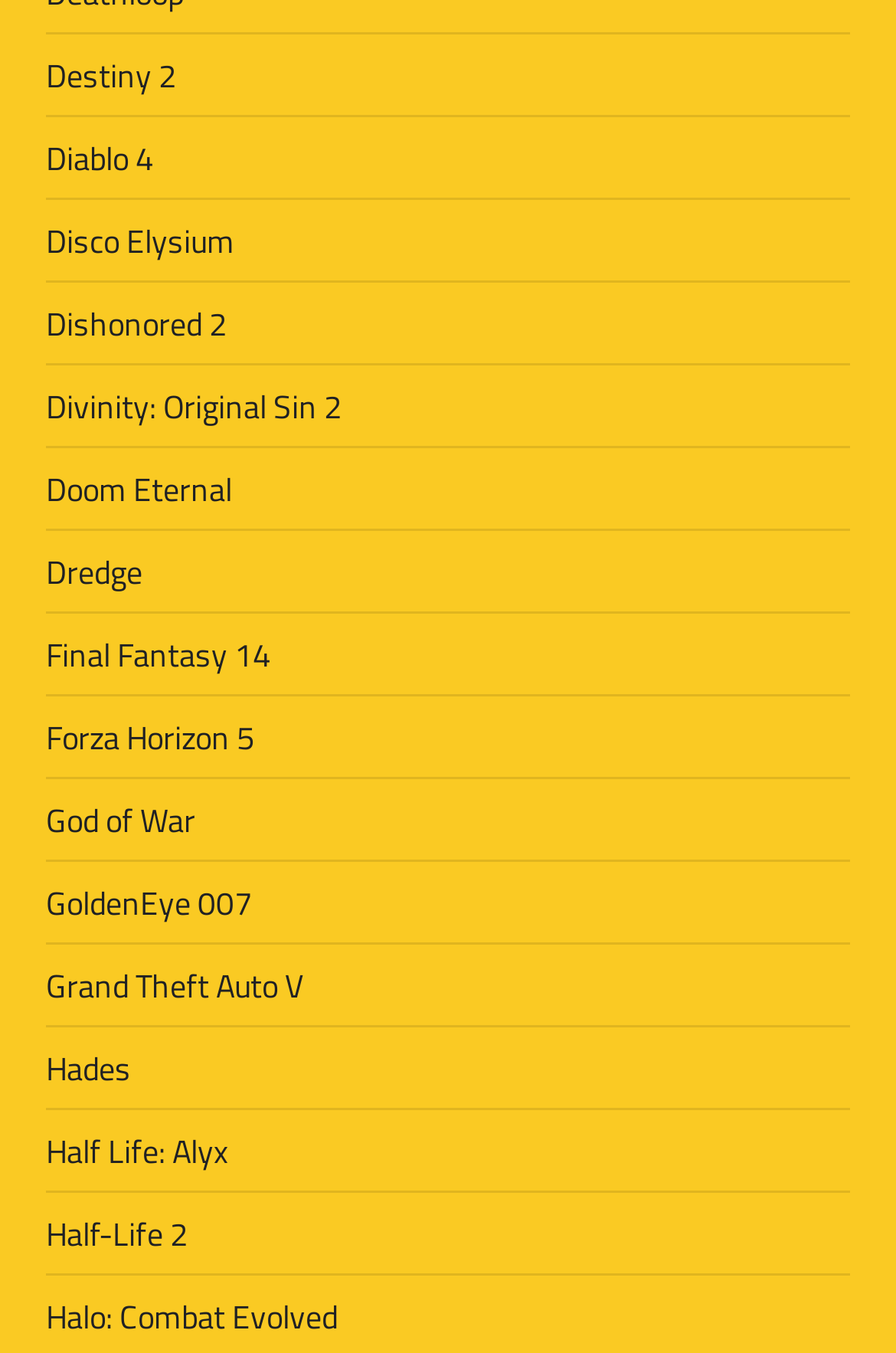Are all the video games listed part of a specific franchise?
Provide a detailed answer to the question using information from the image.

By examining the list of links on the webpage, I can see that the video games listed are from various franchises, including Destiny, Diablo, Final Fantasy, and Halo. This suggests that the webpage is a general directory of video games, rather than a specific franchise or series.